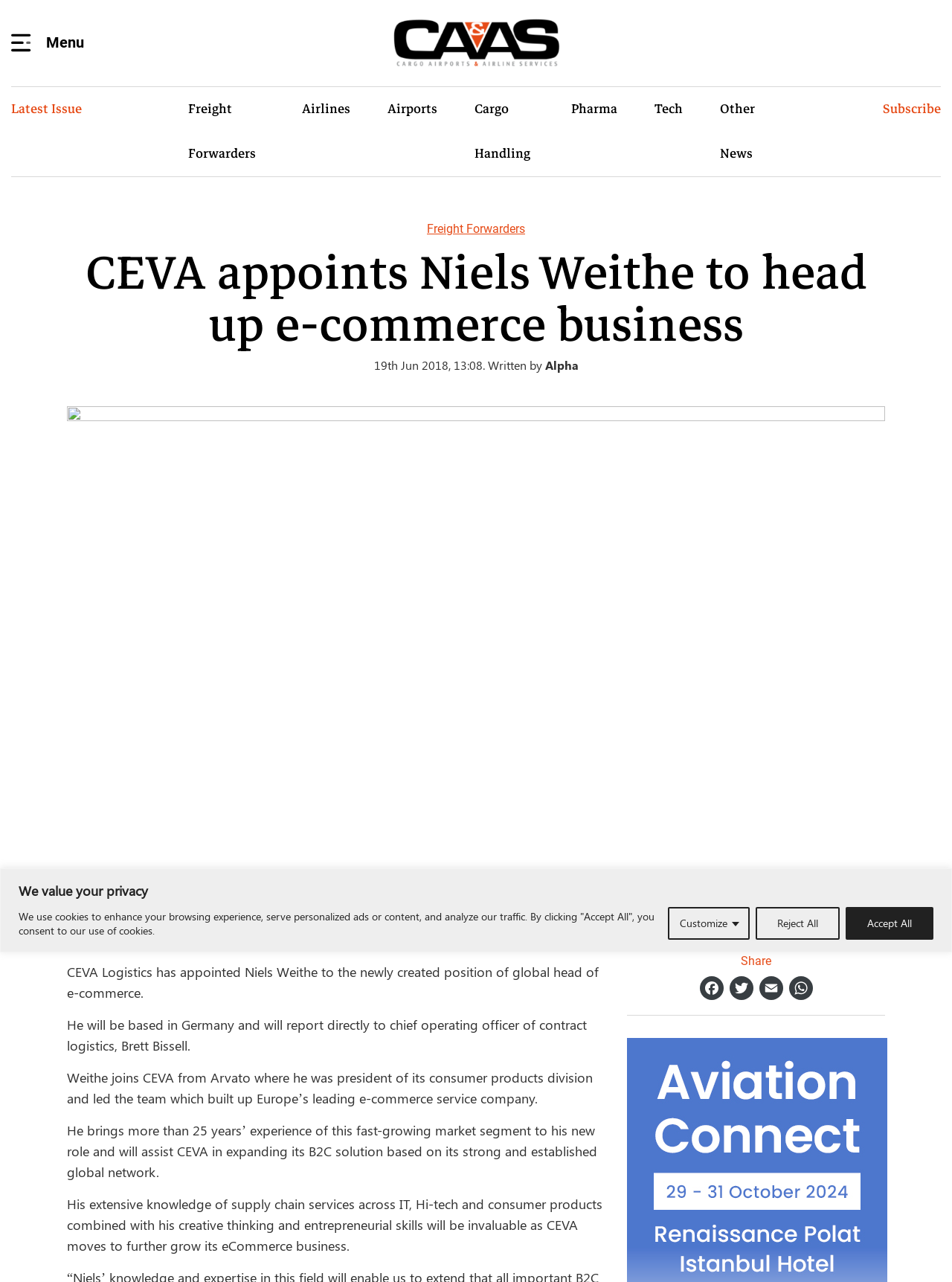Detail the various sections and features present on the webpage.

The webpage is about CEVA Logistics appointing Niels Weithe as the global head of e-commerce. At the top, there is a cookie consent banner with three buttons: "Customize", "Reject All", and "Accept All". Below the banner, there is a menu icon with the text "Menu" next to it. 

On the top-left corner, there is a logo of "Cargo Airports & Airline Services" with a link to the same. Below the logo, there are several links to different categories, including "Latest Issue", "Freight Forwarders", "Airlines", "Airports", "Cargo Handling", "Pharma", "Tech", and "Other News". On the top-right corner, there is a link to "Subscribe".

The main content of the webpage is an article about Niels Weithe's appointment. The article title is "CEVA appoints Niels Weithe to head up e-commerce business" and is followed by the date "19th Jun 2018, 13:08" and the author's name "Alpha". The article consists of four paragraphs describing Weithe's new role, his background, and his experience in the e-commerce industry.

At the bottom of the article, there are four social media links to share the article on Facebook, Twitter, Email, and WhatsApp, along with a "Share" button.